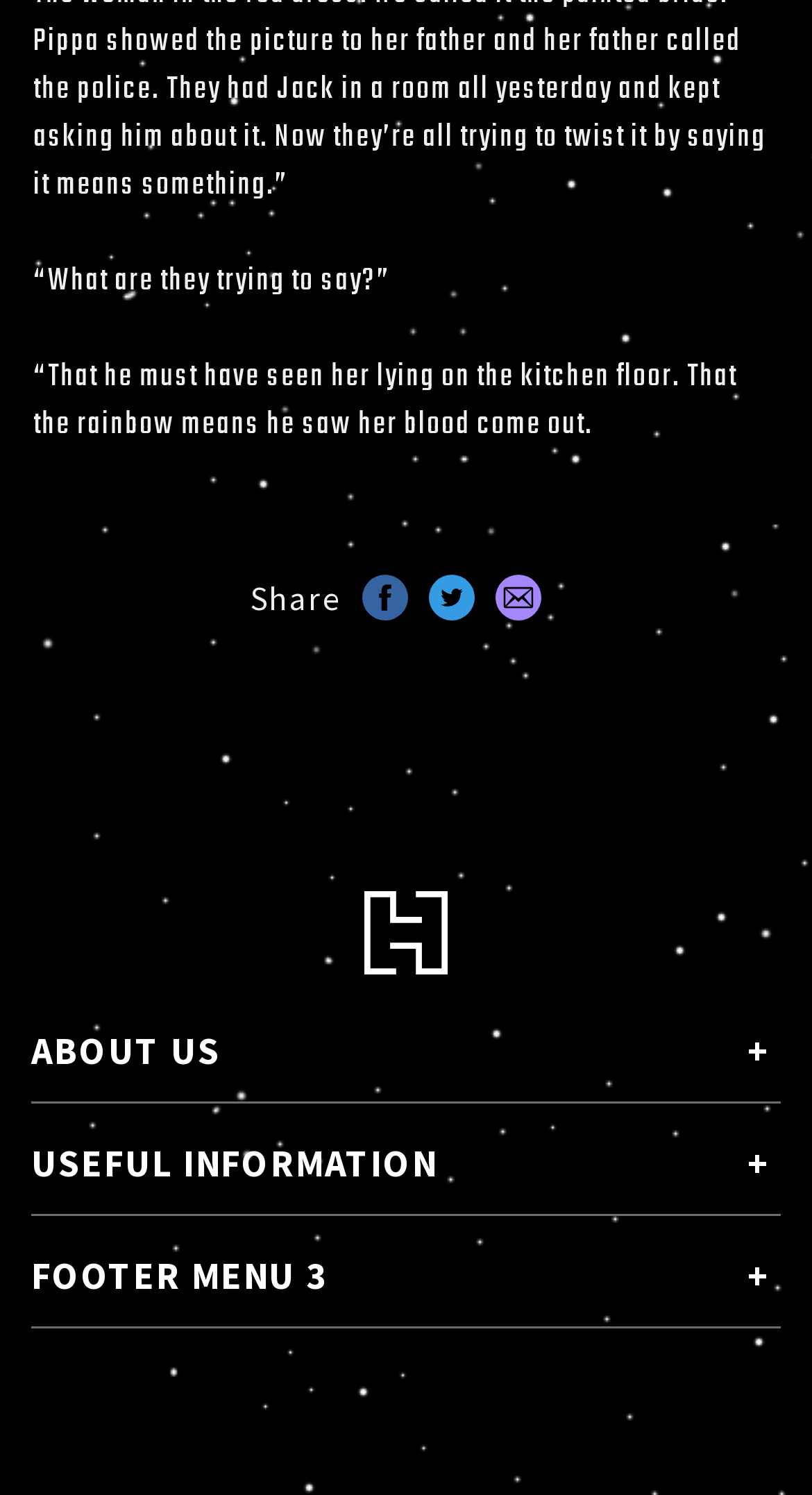What is the company name mentioned in the footer?
Using the image, answer in one word or phrase.

The Orion Publishing Group Limited